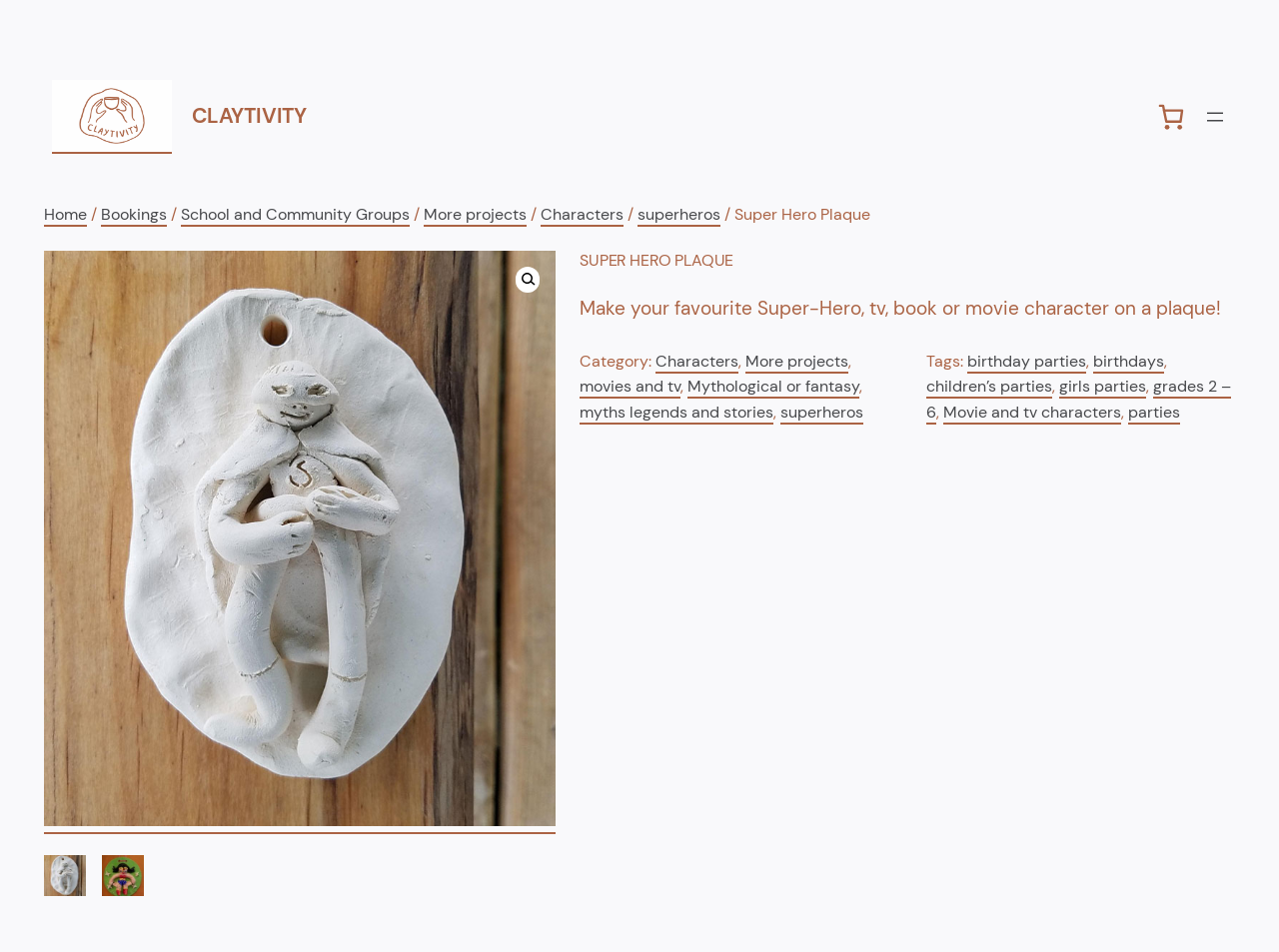What is the category of the plaque?
Please utilize the information in the image to give a detailed response to the question.

I found the text 'Category:' followed by a link 'Characters', which indicates that the category of the plaque is Characters.